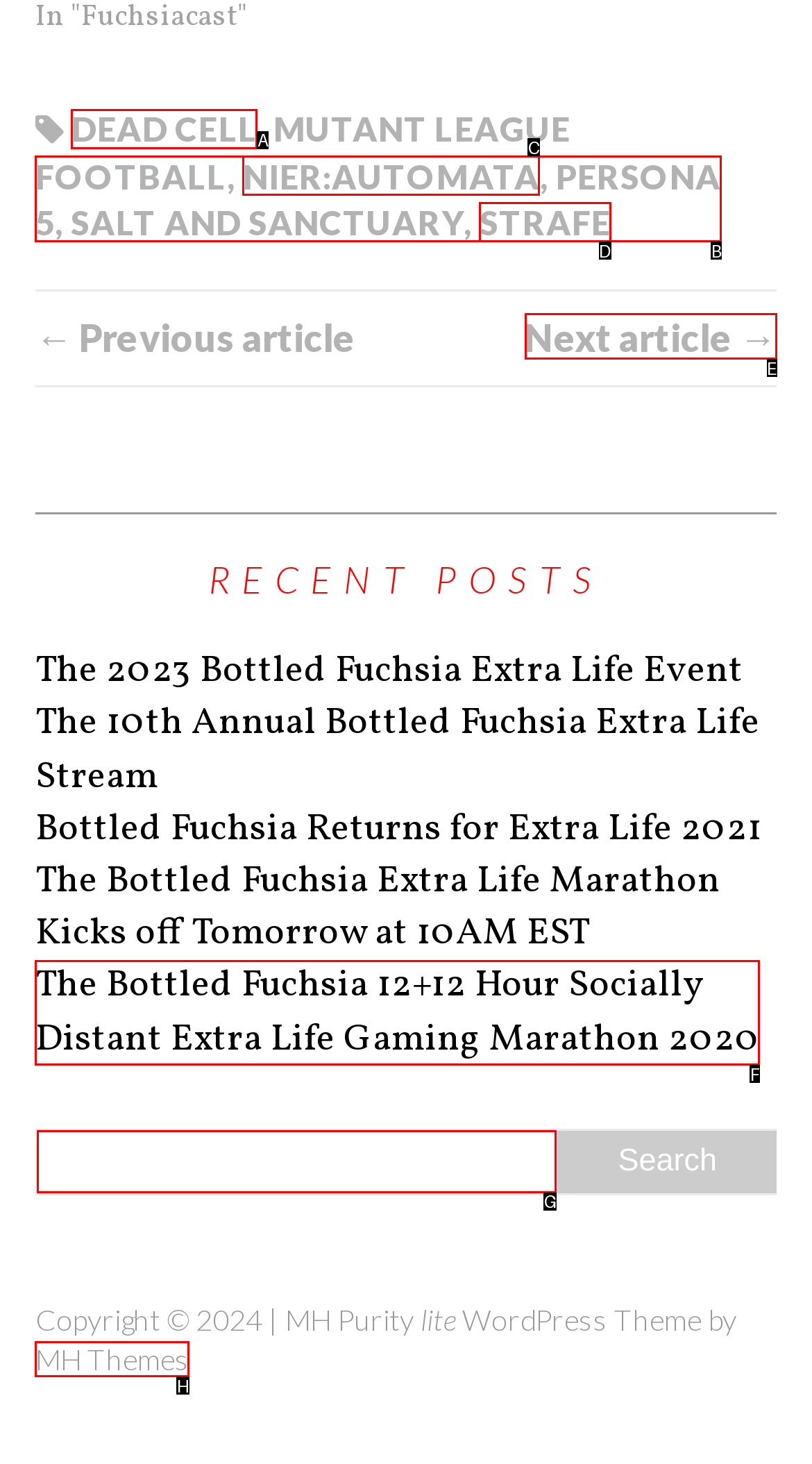Determine the option that best fits the description: MH Themes
Reply with the letter of the correct option directly.

H